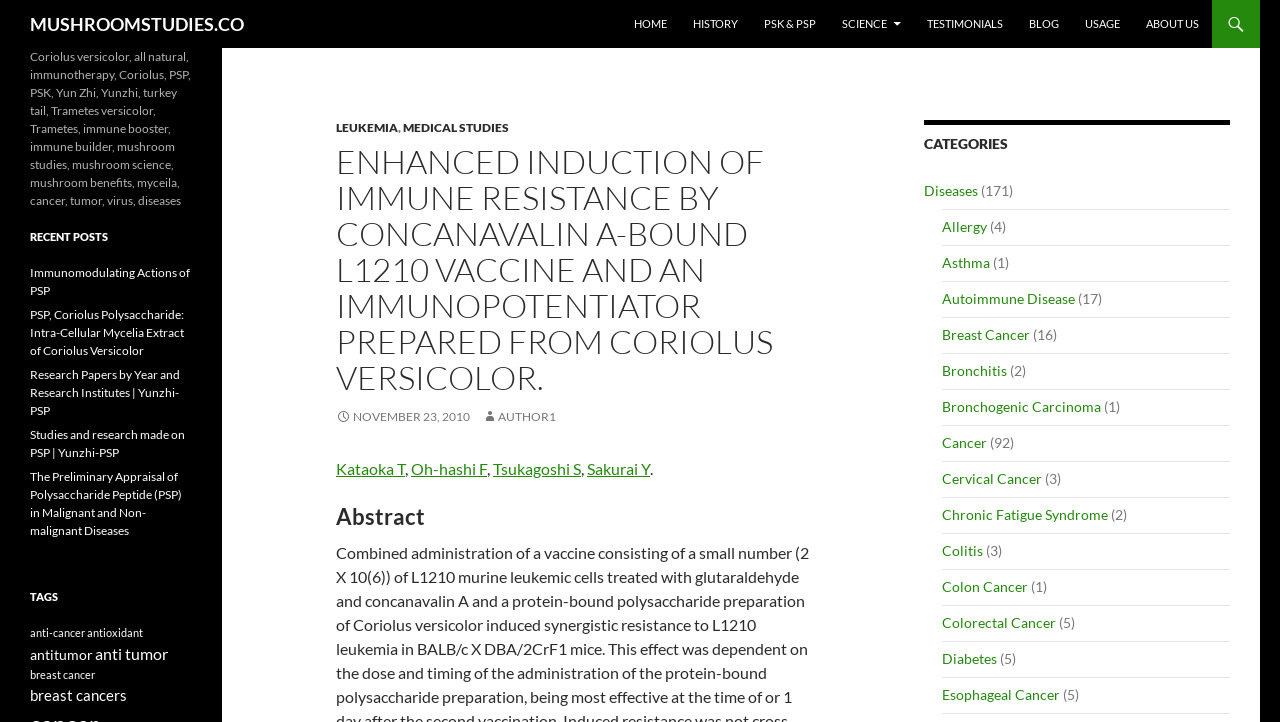What is the name of the author of the research paper?
Use the screenshot to answer the question with a single word or phrase.

Kataoka T